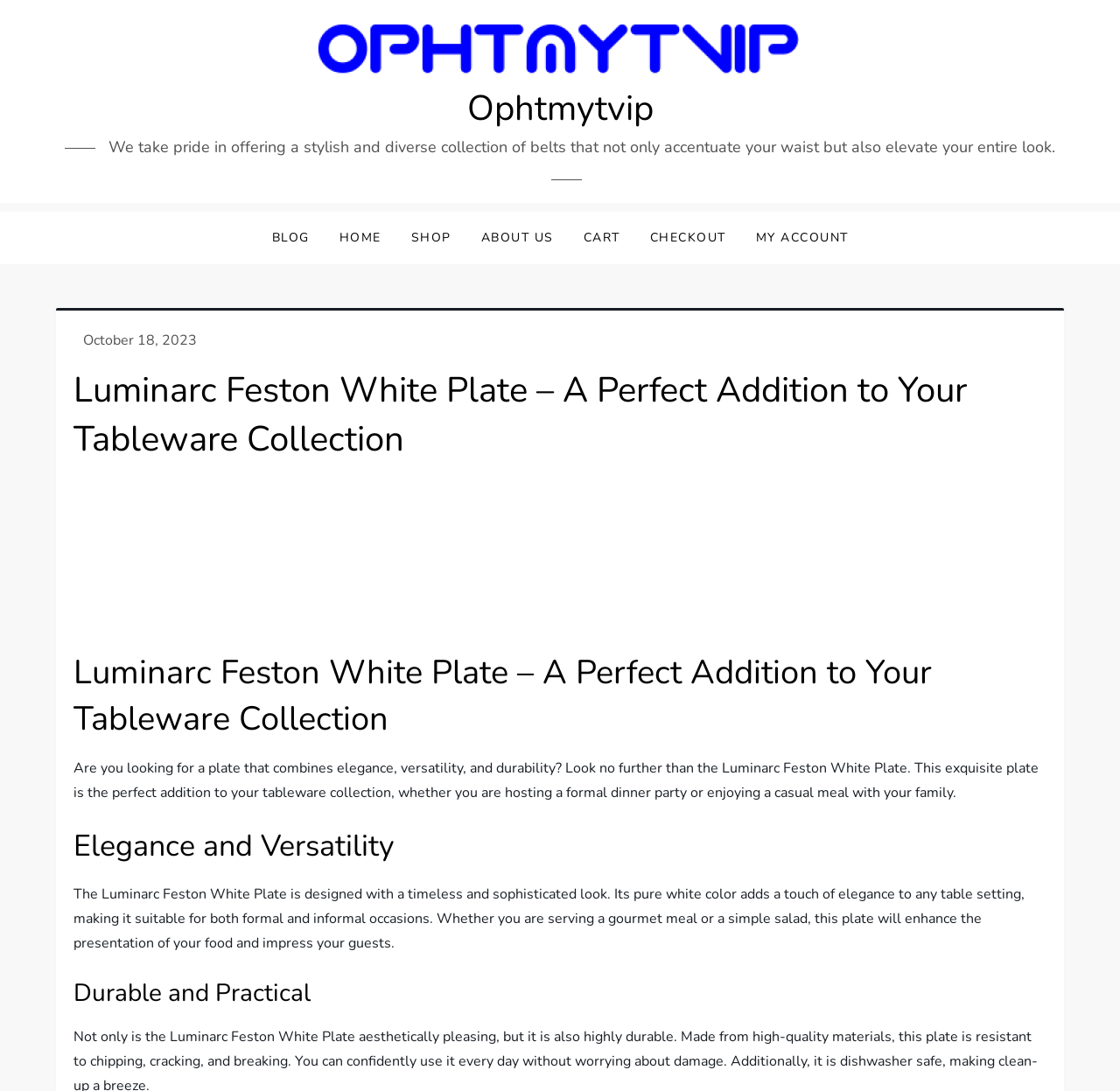Please respond in a single word or phrase: 
What is the color of the plate?

White